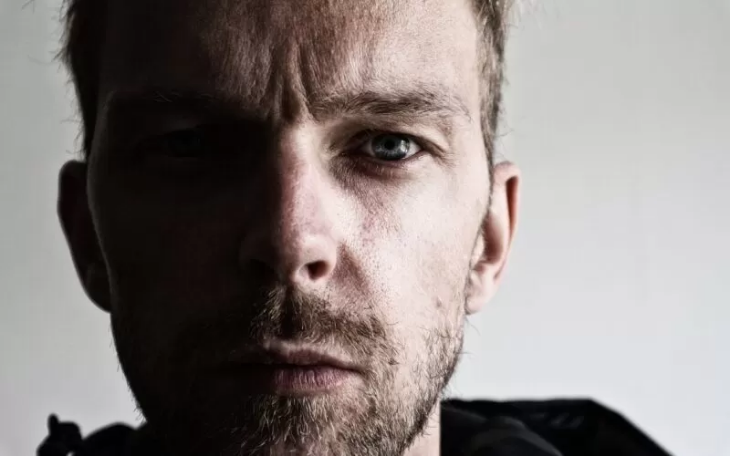Generate a detailed caption for the image.

The image captures a close-up of a man's face, featuring strong, defined features and an intense expression. His gaze is direct and penetrating, suggesting deep contemplation or emotional weight. The lighting is soft yet dramatic, highlighting the textures of his skin and the light stubble on his face. The background is minimalistic, enhancing the focus on the subject. This portrayal aligns with themes of grief and resilience, reflecting on the complexities of navigating profound emotional experiences, such as those associated with loss and the journey of adapting to significant life changes, central to the narrative of becoming a widow.